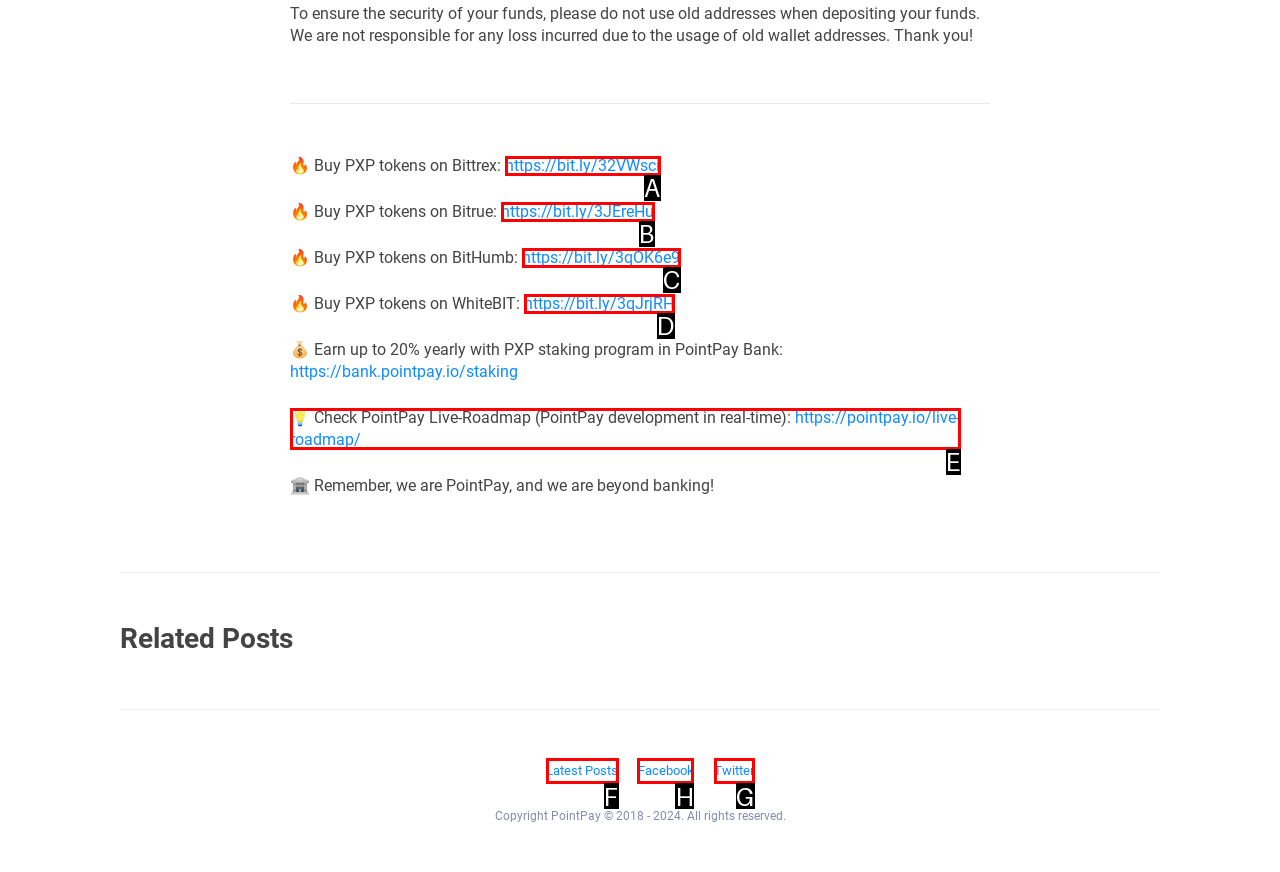Tell me which option I should click to complete the following task: Visit Facebook
Answer with the option's letter from the given choices directly.

H